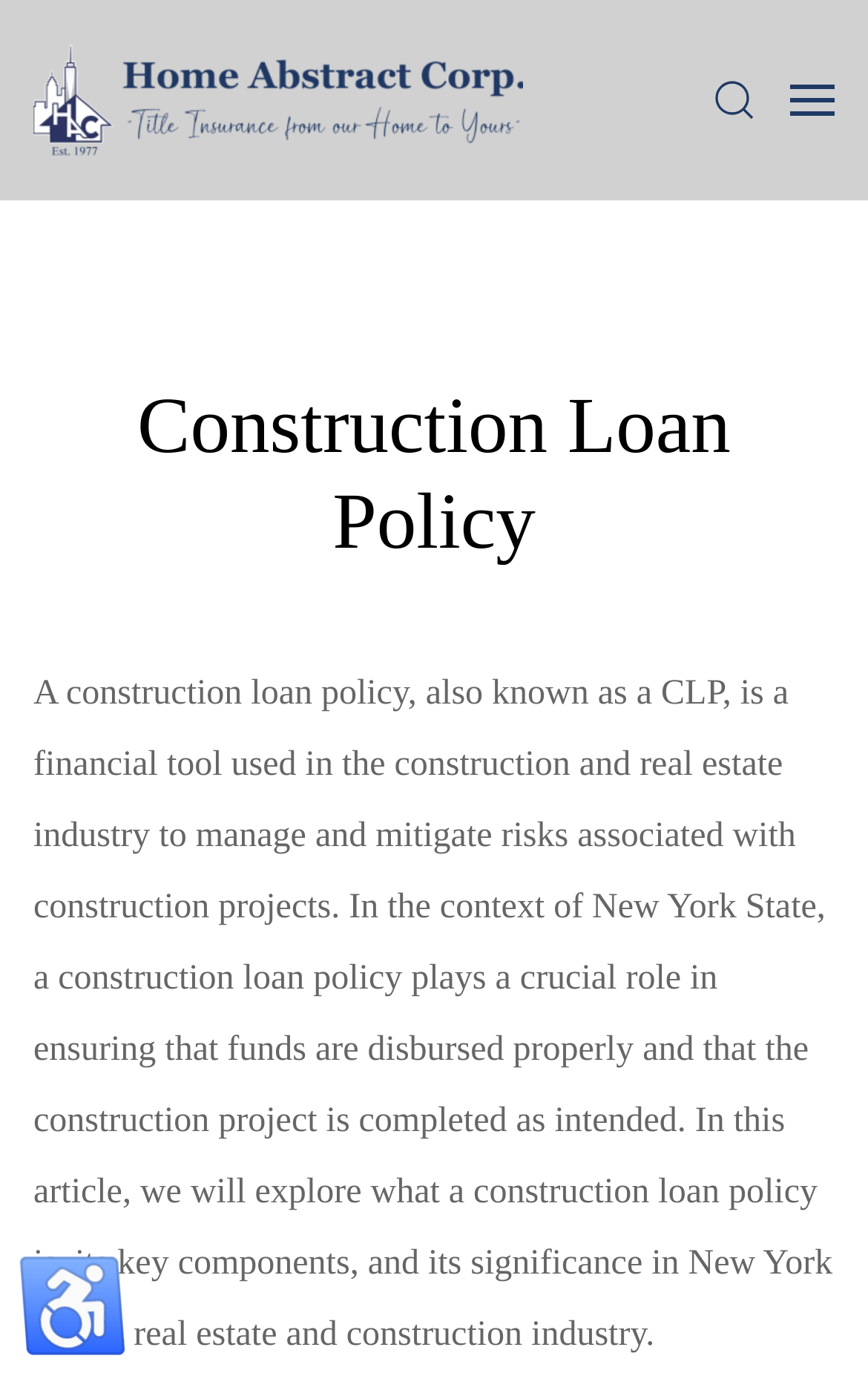Extract the primary headline from the webpage and present its text.

Construction Loan Policy